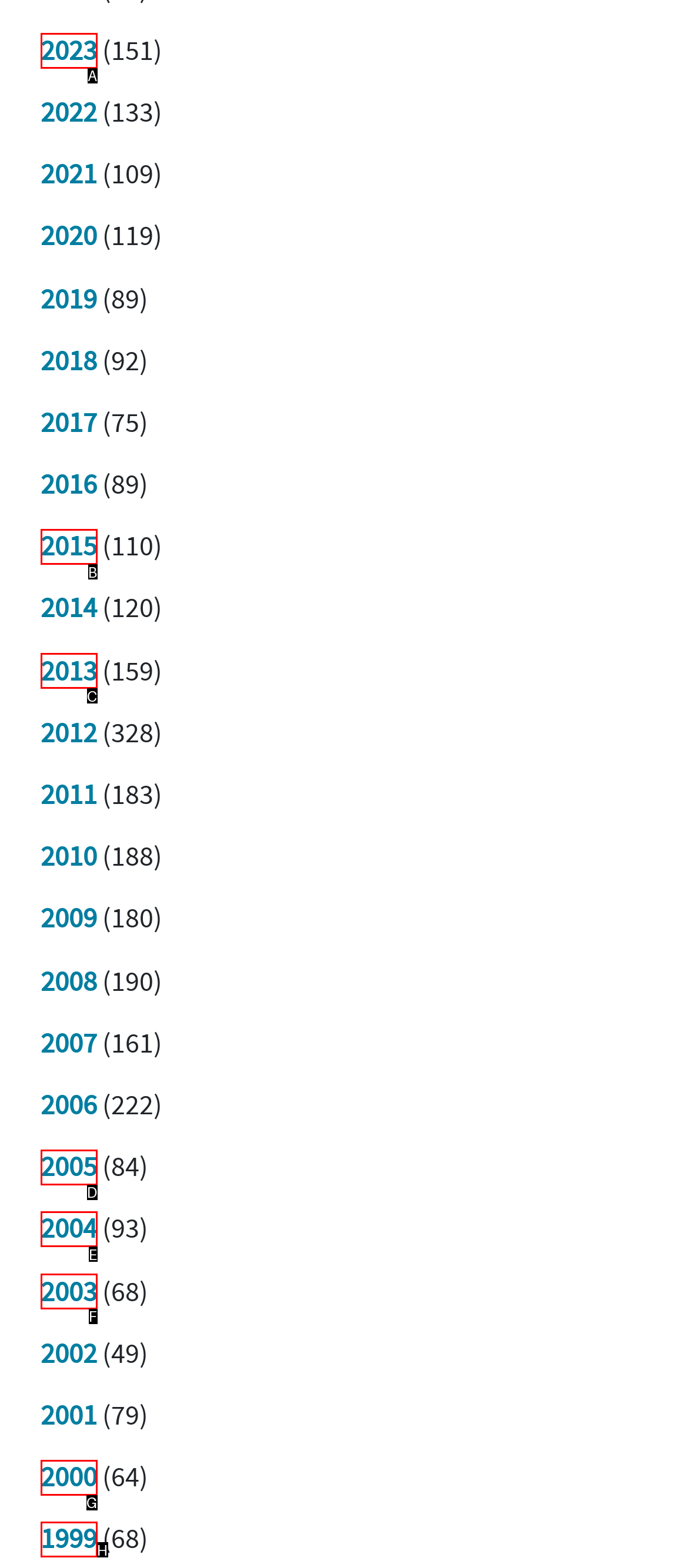Tell me which one HTML element best matches the description: 2003 Answer with the option's letter from the given choices directly.

F